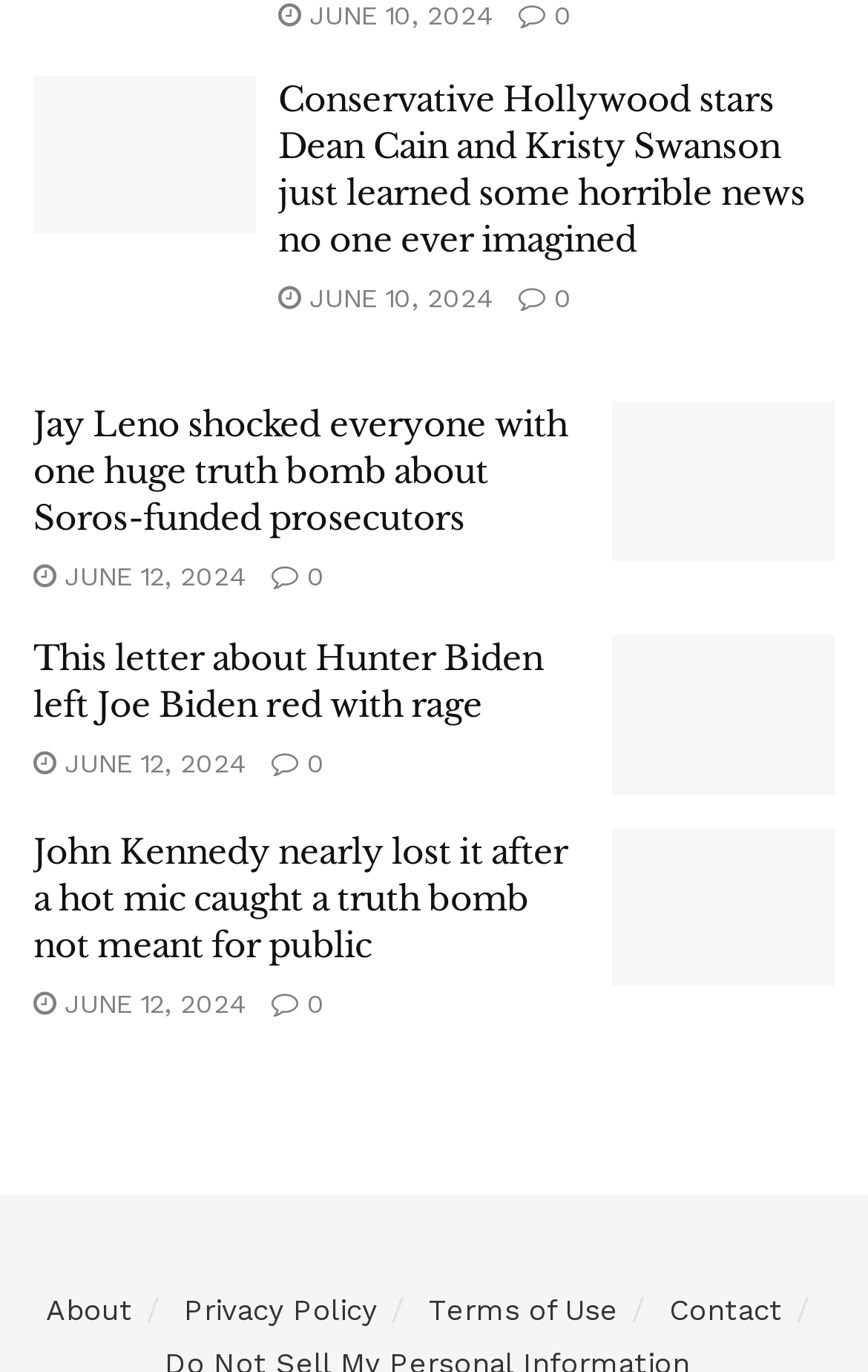Identify the bounding box coordinates for the region to click in order to carry out this instruction: "Learn about Hunter Biden's letter". Provide the coordinates using four float numbers between 0 and 1, formatted as [left, top, right, bottom].

[0.038, 0.463, 0.679, 0.531]